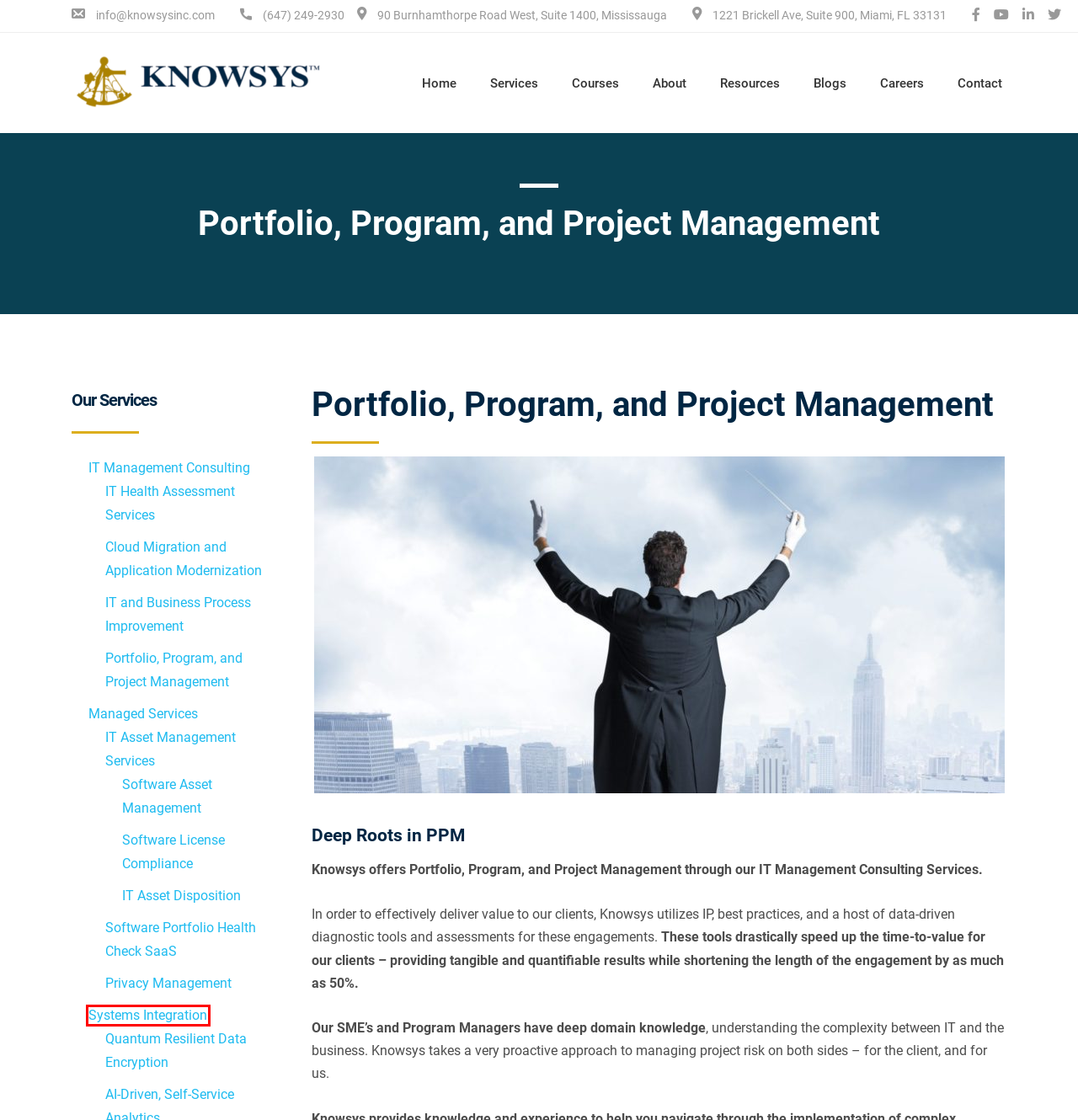You are given a screenshot of a webpage with a red rectangle bounding box around a UI element. Select the webpage description that best matches the new webpage after clicking the element in the bounding box. Here are the candidates:
A. IT Management Consulting | Knowsys Group Ltd
B. About | Knowsys Group Ltd
C. Courses | Knowsys Group Ltd
D. Managed Services | Knowsys Group Ltd
E. Quantum Resilient Data Encryption | Knowsys Group Ltd
F. Systems Integration | Knowsys Group Ltd
G. Software Portfolio Health Check SaaS | Knowsys Group Ltd
H. IT Asset Management Services | Knowsys Group Ltd

F